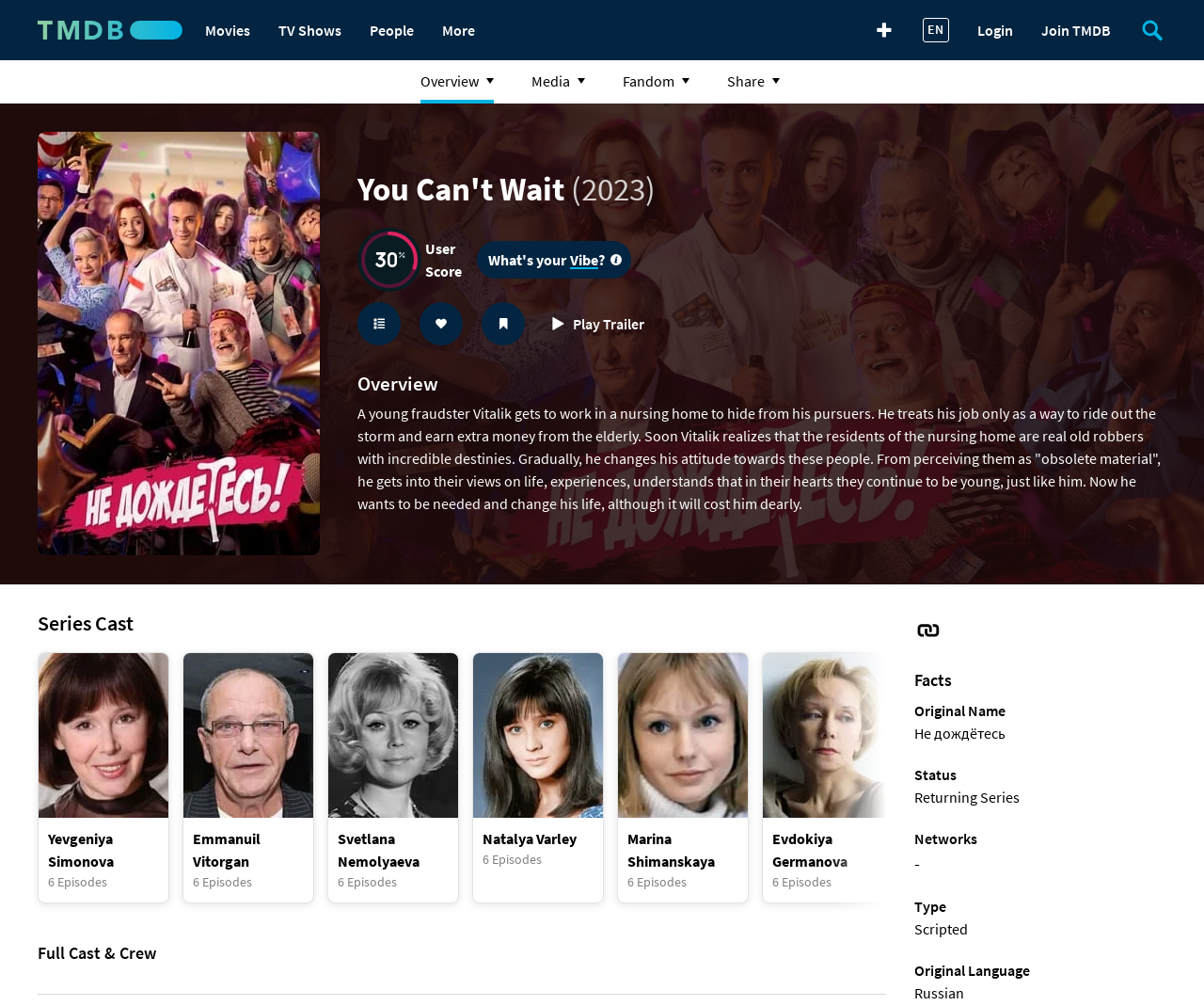Provide the bounding box coordinates of the HTML element described by the text: "Full Cast & Crew".

[0.031, 0.937, 0.13, 0.958]